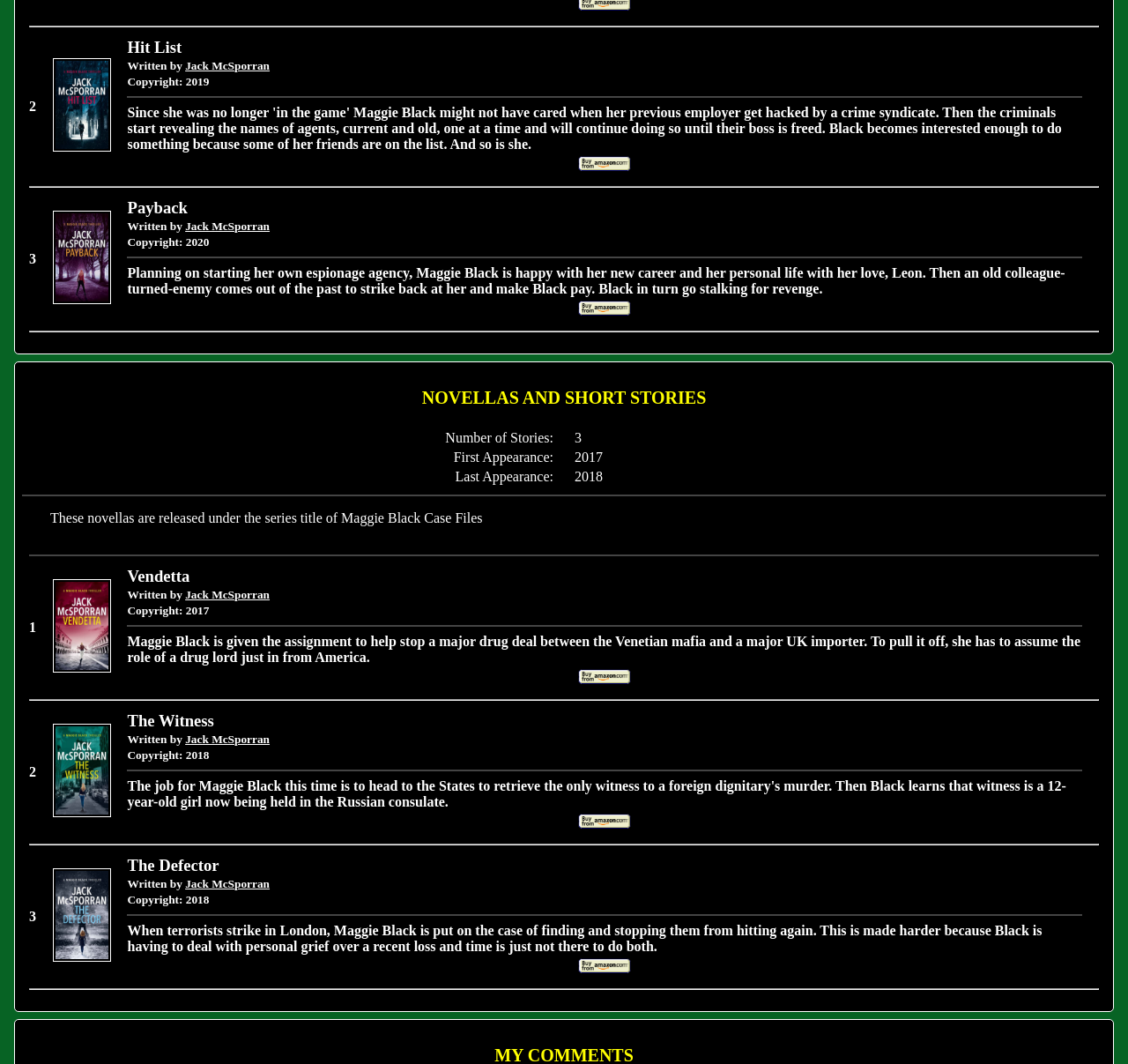Locate the UI element described as follows: "title="Vendetta"". Return the bounding box coordinates as four float numbers between 0 and 1 in the order [left, top, right, bottom].

[0.047, 0.62, 0.098, 0.634]